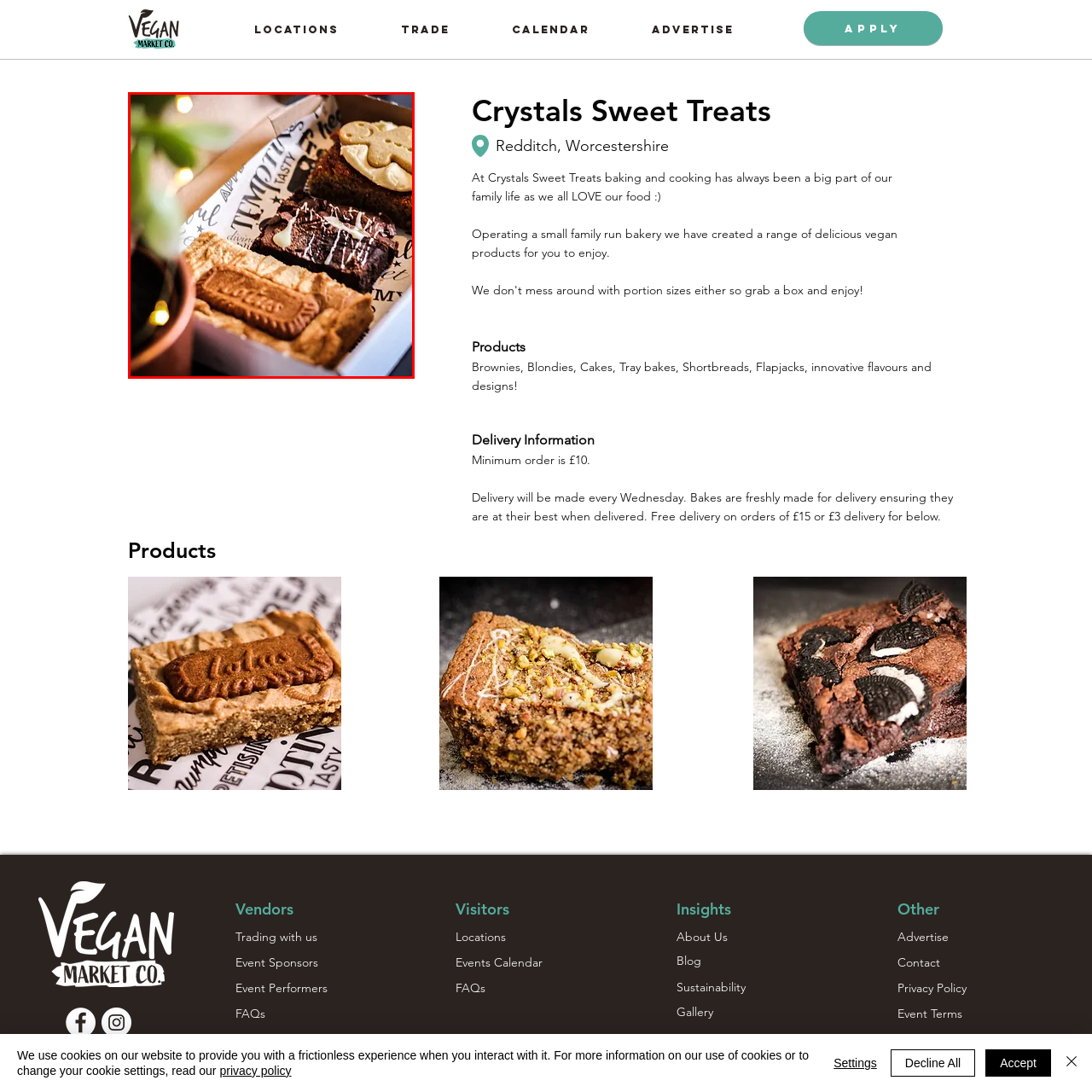Observe the image enclosed by the red box and thoroughly answer the subsequent question based on the visual details: What is the flavor of the tray bake?

The caption describes the tray bake as 'potentially ginger-flavored', suggesting that the flavor of the tray bake is ginger.